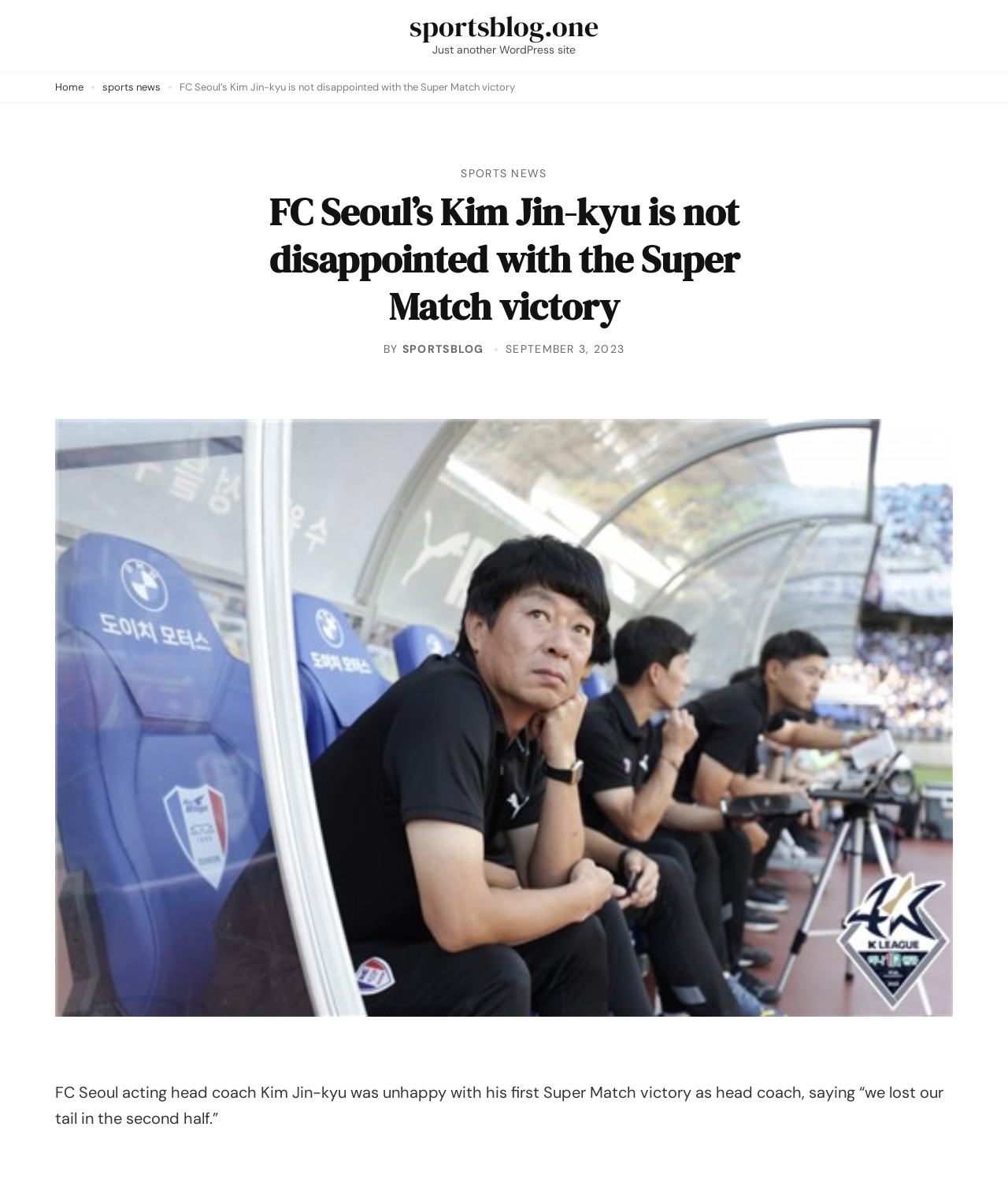Bounding box coordinates must be specified in the format (top-left x, top-left y, bottom-right x, bottom-right y). All values should be floating point numbers between 0 and 1. What are the bounding box coordinates of the UI element described as: sports news

[0.102, 0.068, 0.159, 0.079]